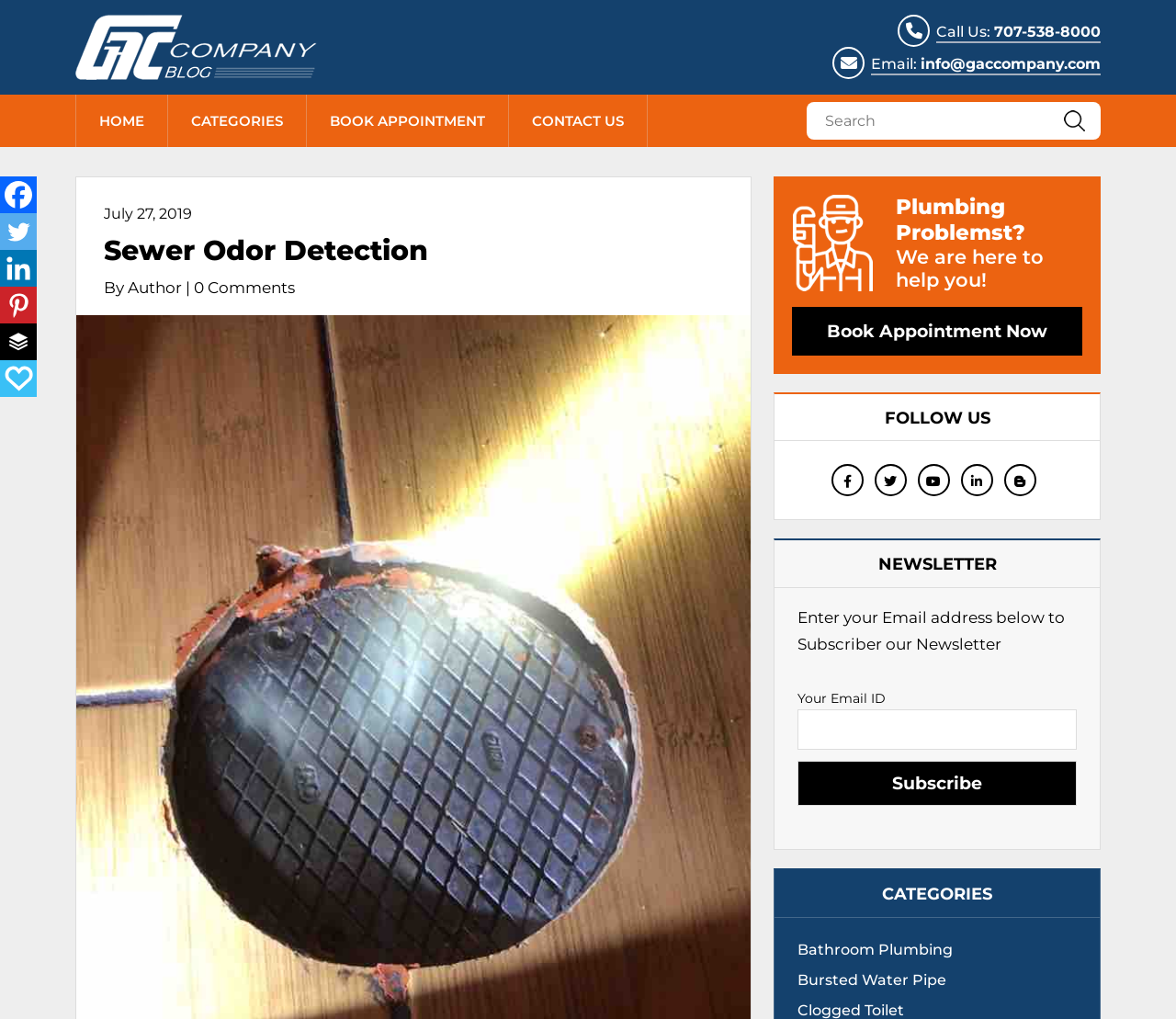Offer a comprehensive description of the webpage’s content and structure.

This webpage is about sewer odor detection and solutions. At the top left, there is a logo of "GAC Company Blog" with a link to the blog. Below the logo, there are navigation links to "HOME", "CATEGORIES", "BOOK APPOINTMENT", and "CONTACT US". On the top right, there is a search bar with a searchbox labeled "Search".

Below the navigation links, there is a heading "Sewer Odor Detection" followed by a static text "By Author | 0 Comments" and a date "July 27, 2019". On the left side, there are social media links to Facebook, Twitter, Linkedin, Pinterest, Buffer, and Papaly.

The main content of the webpage is divided into two sections. On the left, there is a section with a heading "Plumbing Problems?" and a subheading "We are here to help you!". Below this section, there is a call-to-action button "Book Appointment Now".

On the right side, there are several sections. The first section has a heading "FOLLOW US" with social media links. Below this section, there is a section with a heading "NEWSLETTER" where users can enter their email address to subscribe to the newsletter. There is a textbox labeled "Your Email ID" and a "Subscribe" button.

Finally, at the bottom of the webpage, there is a section with a heading "CATEGORIES" with links to "Bathroom Plumbing" and "Bursted Water Pipe".